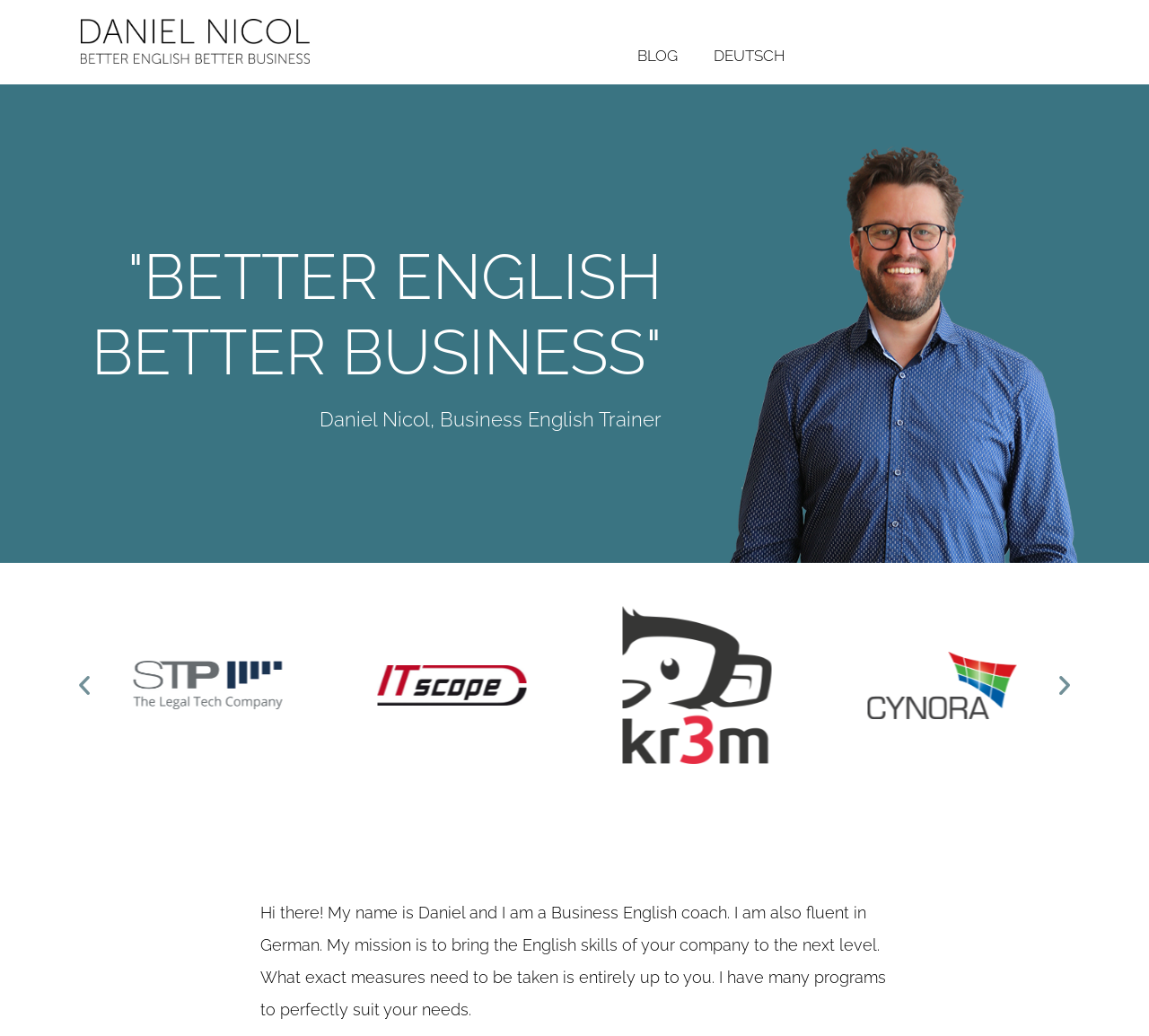Locate the bounding box for the described UI element: "Blog". Ensure the coordinates are four float numbers between 0 and 1, formatted as [left, top, right, bottom].

[0.539, 0.034, 0.605, 0.074]